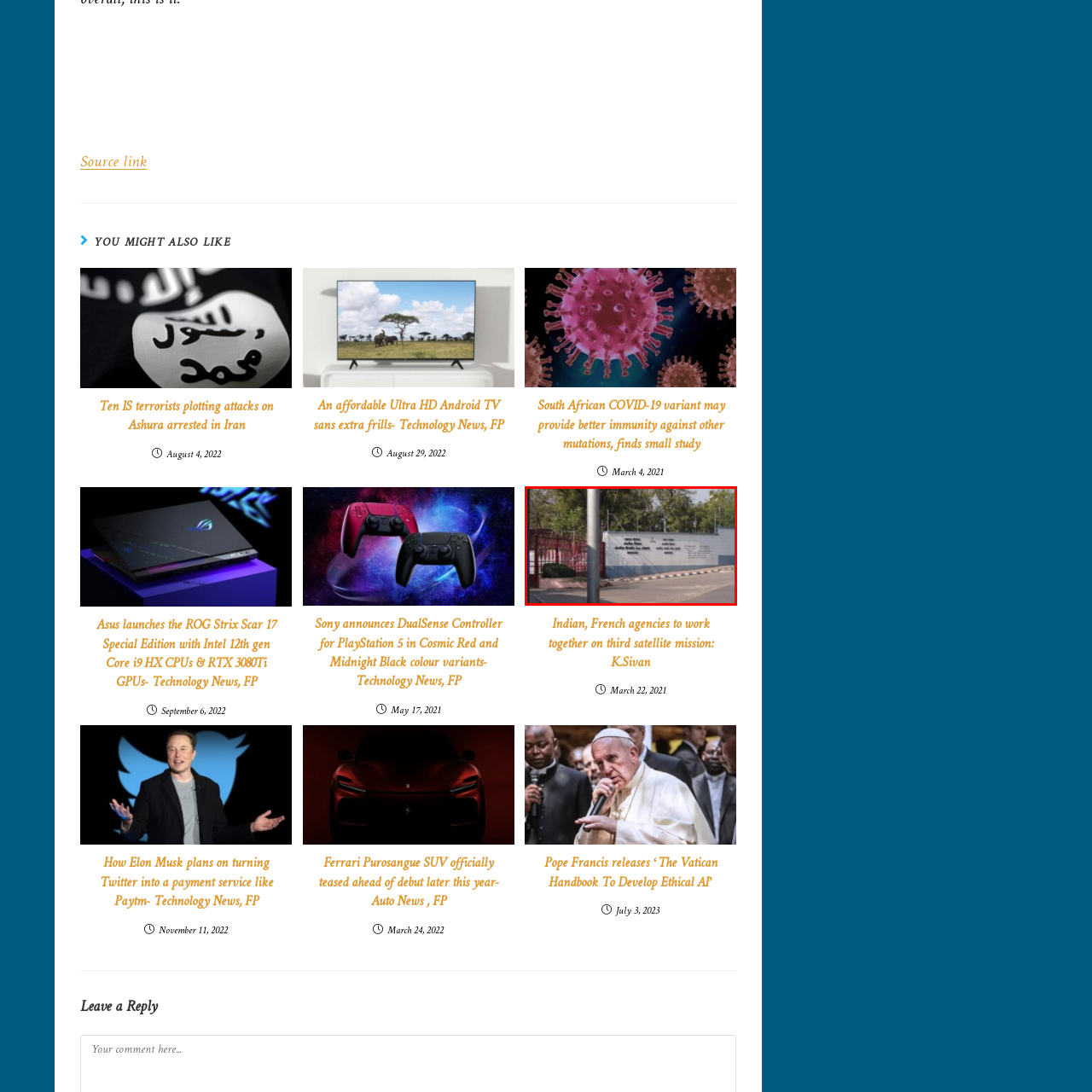Focus on the area marked by the red boundary, What is the purpose of the signage on the wall? Answer concisely with a single word or phrase.

To indicate the facility's name and information